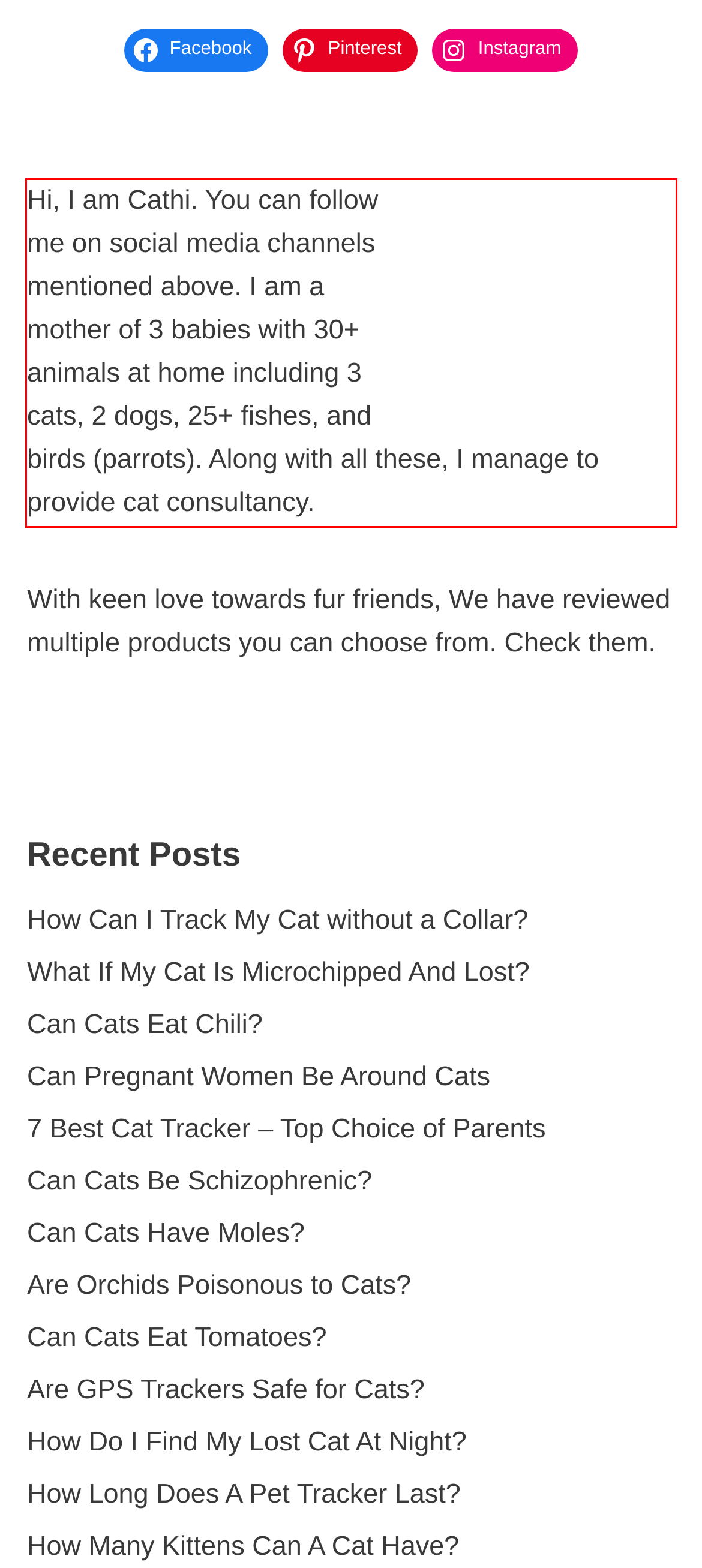Examine the screenshot of the webpage, locate the red bounding box, and generate the text contained within it.

Hi, I am Cathi. You can follow me on social media channels mentioned above. I am a mother of 3 babies with 30+ animals at home including 3 cats, 2 dogs, 25+ fishes, and birds (parrots). Along with all these, I manage to provide cat consultancy.